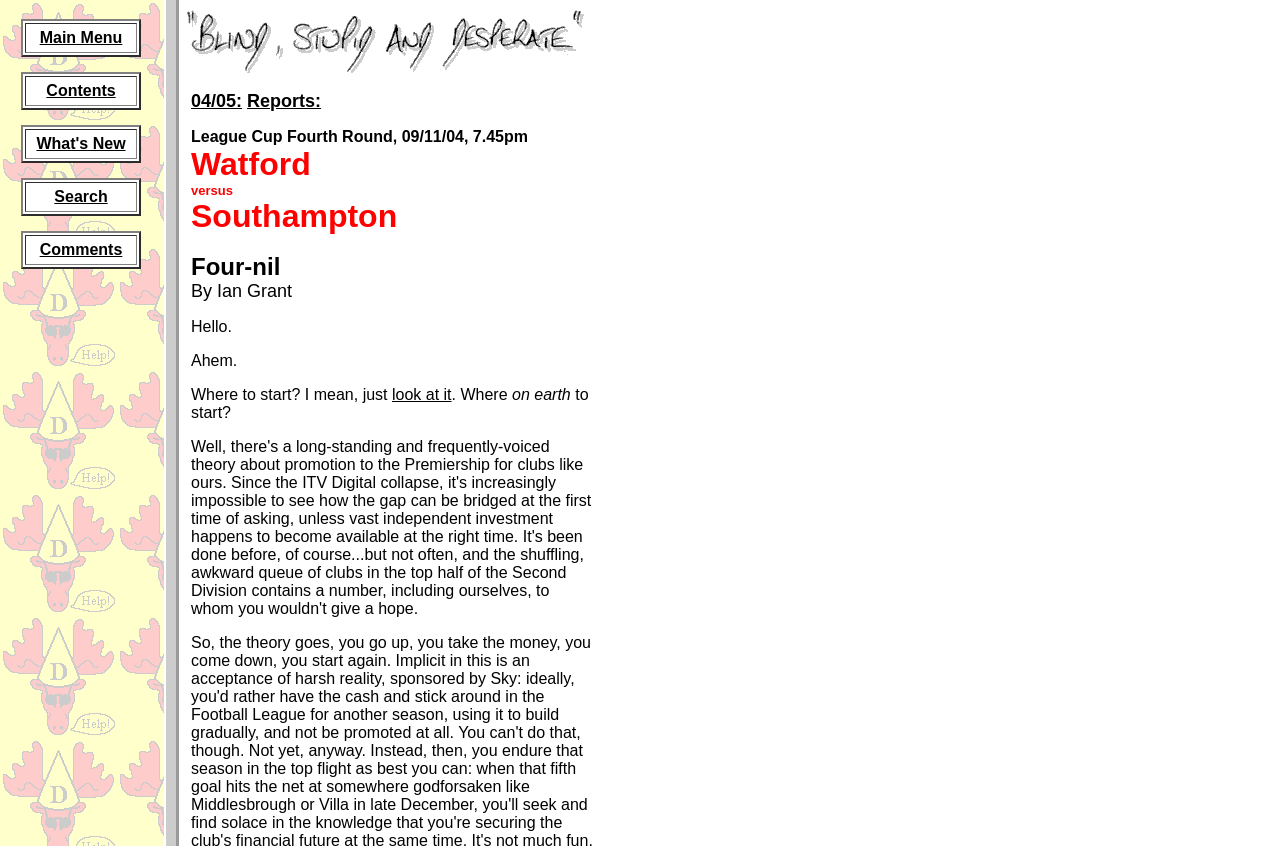What is the title of the article?
Provide a concise answer using a single word or phrase based on the image.

League Cup Fourth Round